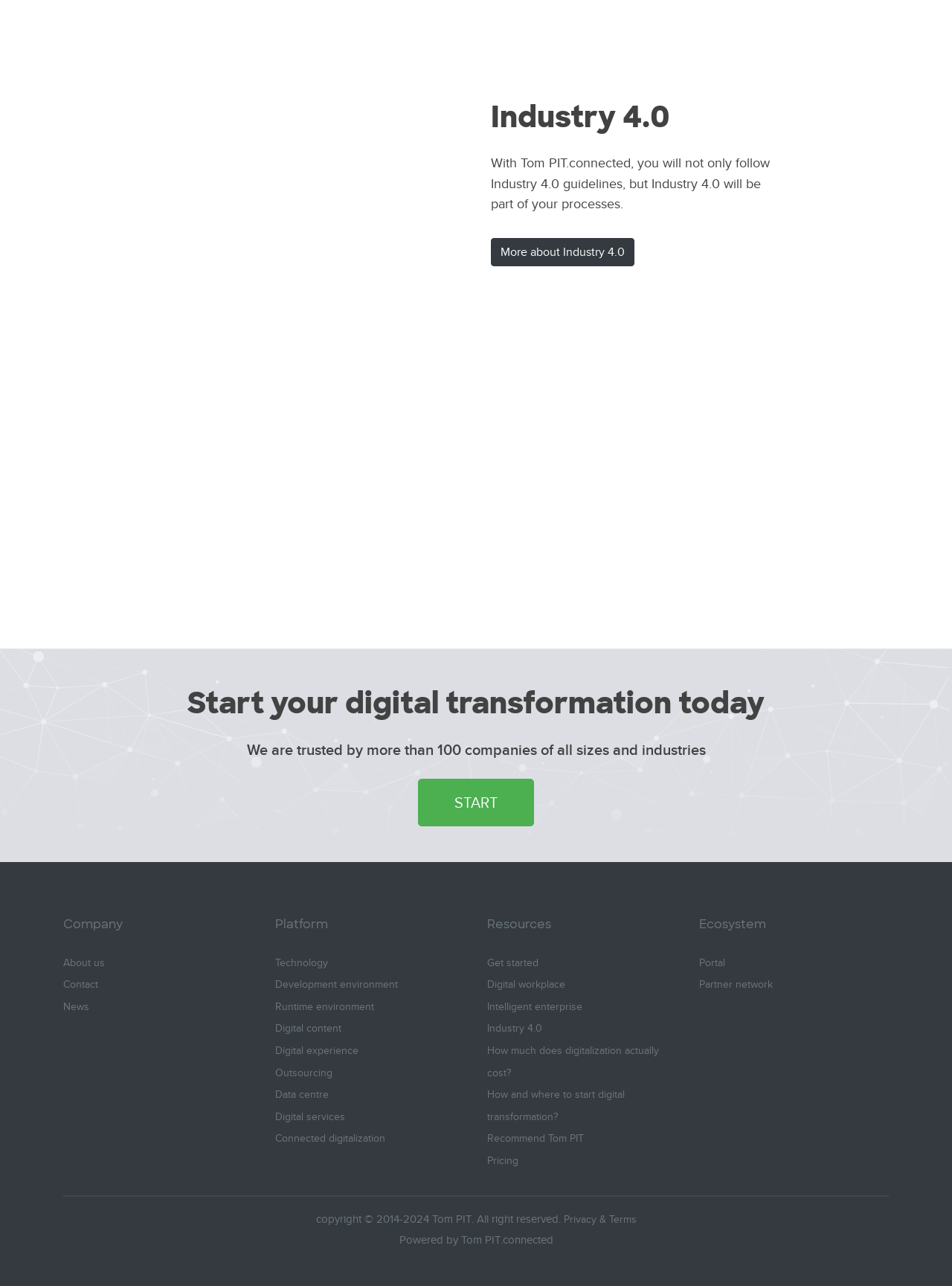Please determine the bounding box coordinates of the element's region to click for the following instruction: "Explore the platform".

[0.289, 0.712, 0.488, 0.726]